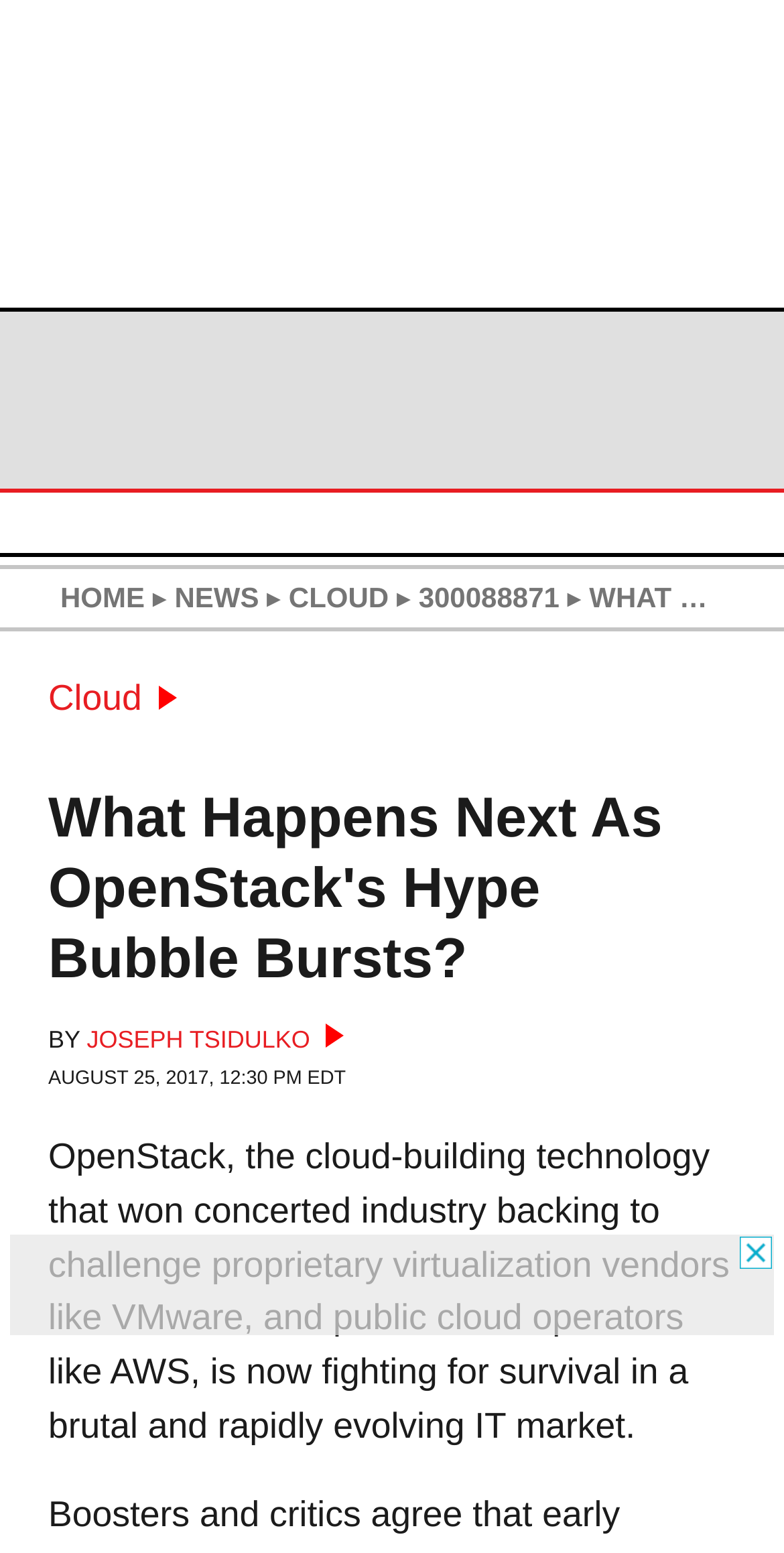Generate the text content of the main heading of the webpage.

What Happens Next As OpenStack's Hype Bubble Bursts?